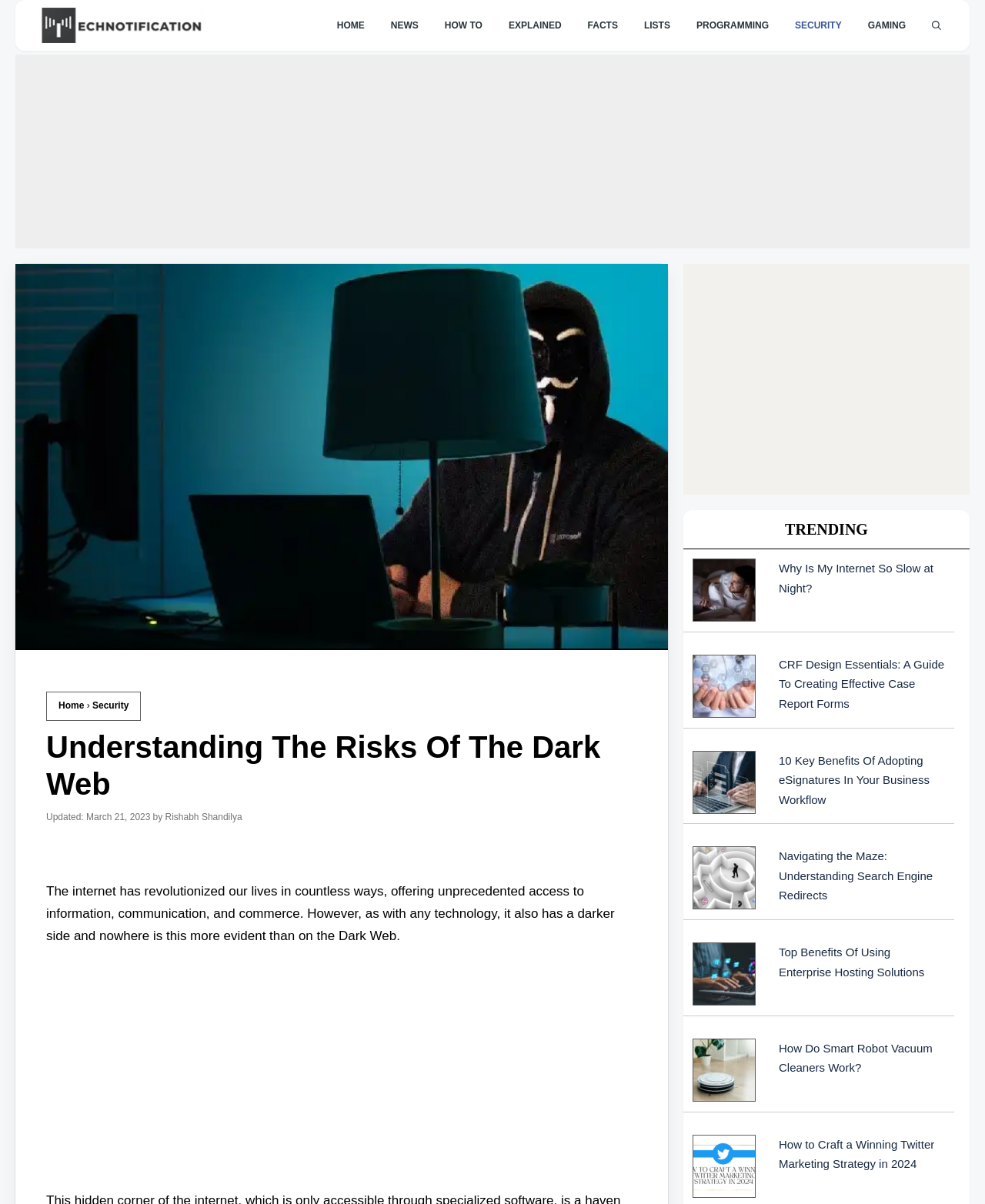Determine the bounding box coordinates for the element that should be clicked to follow this instruction: "Click on the 'SECURITY' link". The coordinates should be given as four float numbers between 0 and 1, in the format [left, top, right, bottom].

[0.794, 0.0, 0.868, 0.042]